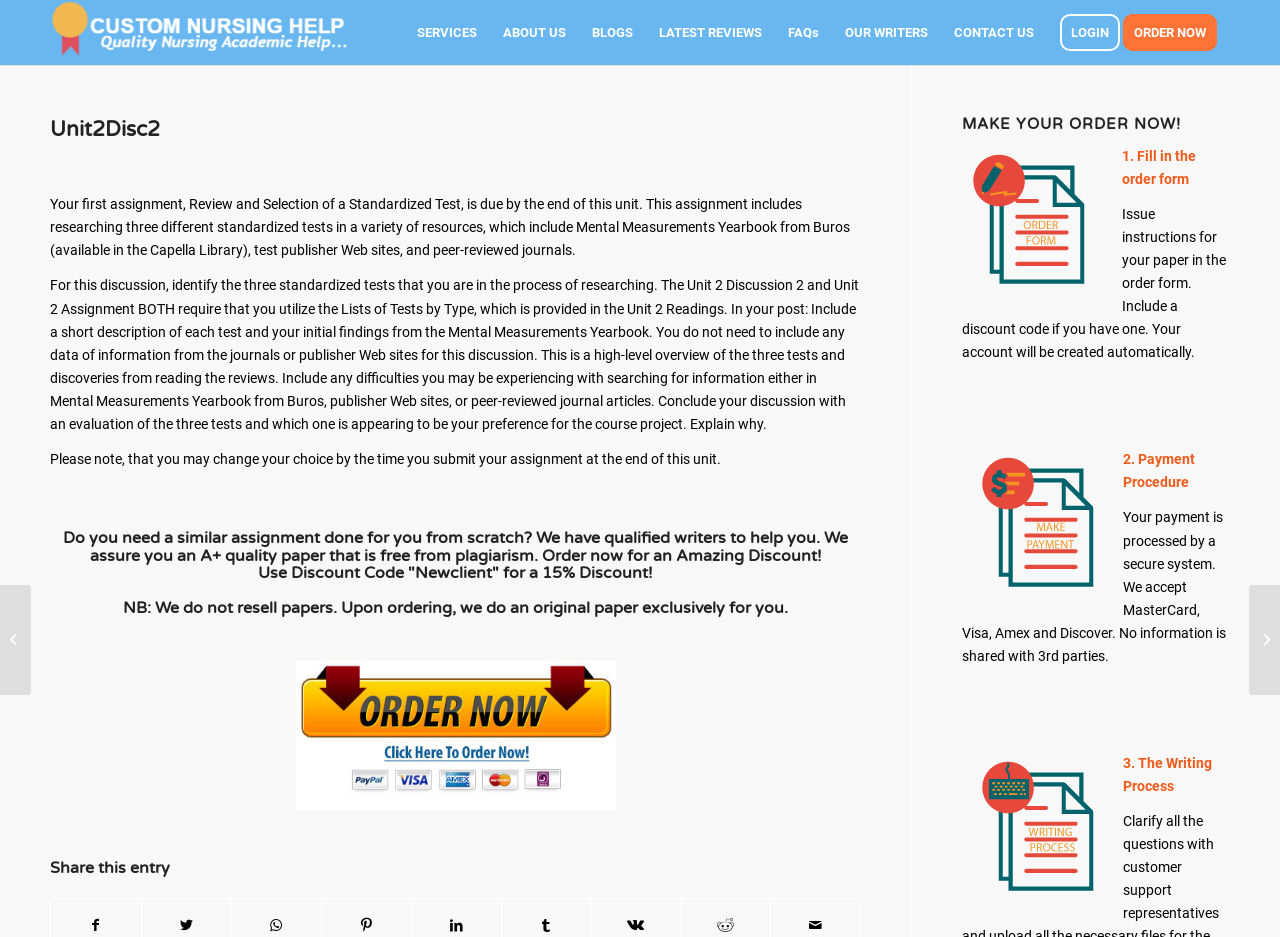Using a single word or phrase, answer the following question: 
How many standardized tests need to be researched for the assignment?

three